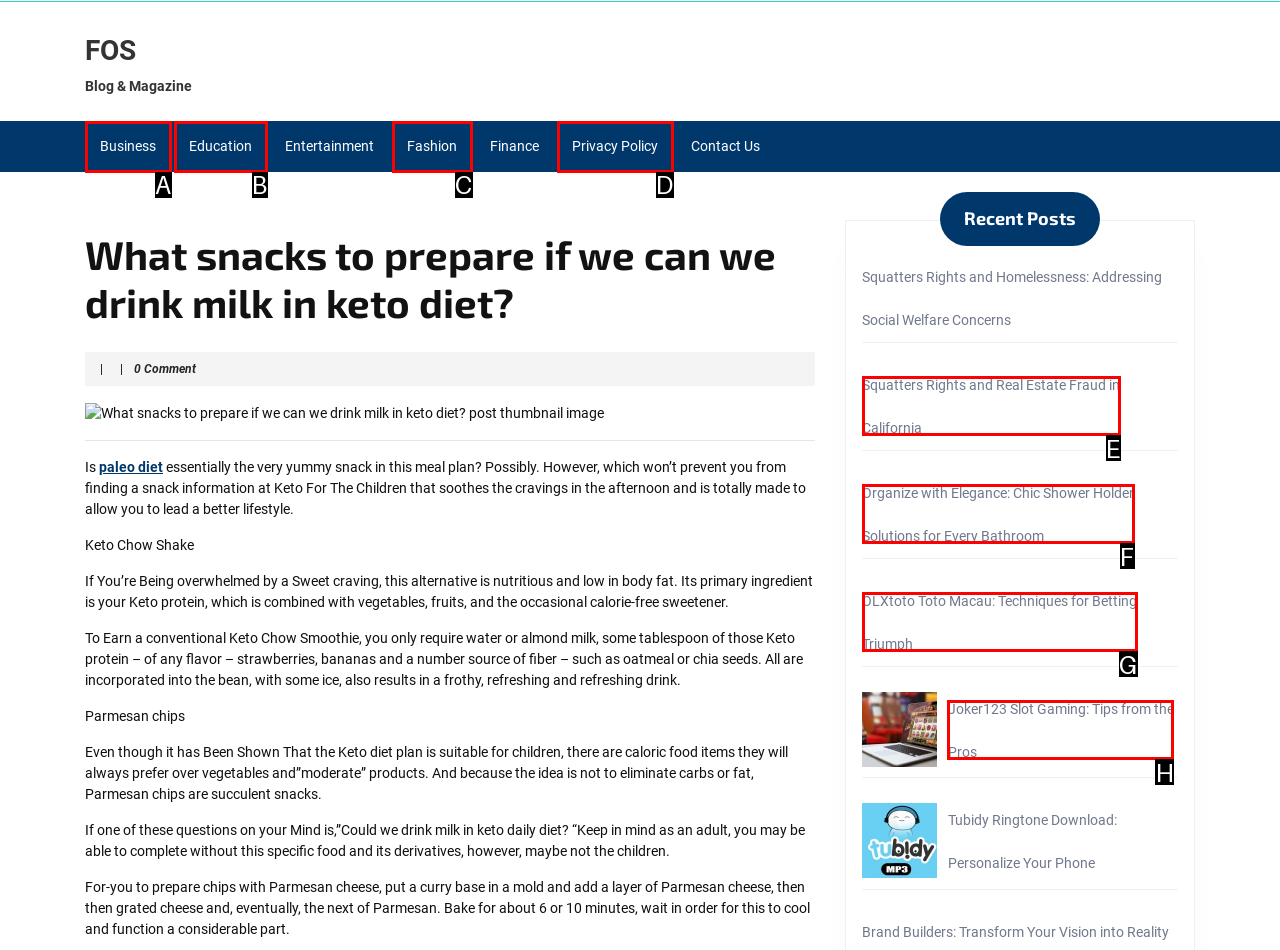Match the following description to a UI element: Privacy Policy
Provide the letter of the matching option directly.

D